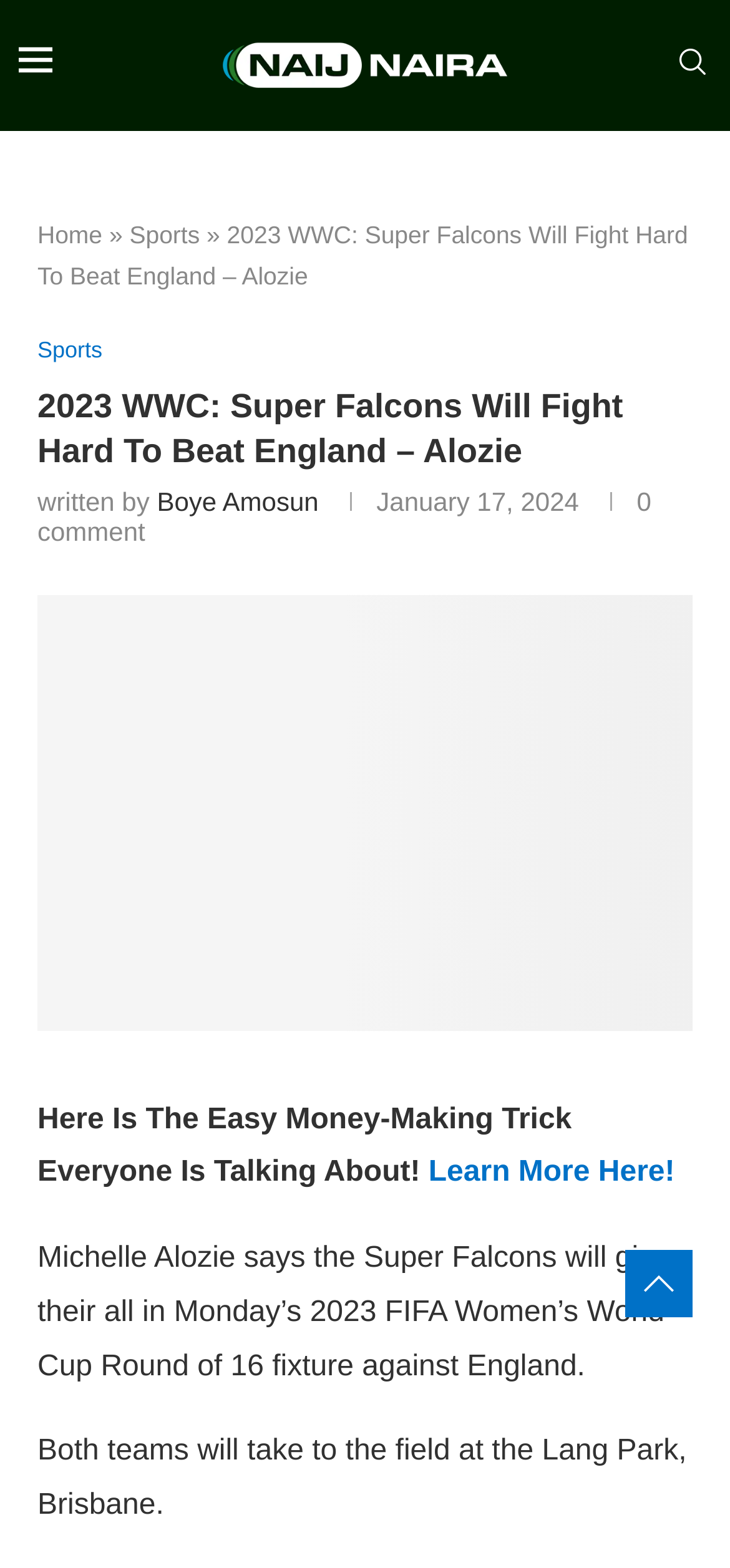Deliver a detailed narrative of the webpage's visual and textual elements.

The webpage is about a sports news article, specifically about the 2023 FIFA Women's World Cup. At the top left corner, there is a small image, and next to it, a link to the website "NaijNaira" with its logo. On the top right corner, there is a search link. Below the search link, there are navigation links, including "Home", "Sports", and others.

The main article title, "2023 WWC: Super Falcons Will Fight Hard To Beat England – Alozie", is prominently displayed in the middle of the page. Below the title, there is a link to the "Sports" category and a heading with the same title as the article. The author's name, "Boye Amosun", is mentioned, along with the publication date, "January 17, 2024". There is also a comment section with zero comments.

The main article content starts with a quote from Michelle Alozie, stating that the Super Falcons will give their all in the upcoming match against England. The article continues, mentioning the details of the match, including the venue, Lang Park, Brisbane.

On the right side of the article, there is a large image, and below it, a promotional text, "Here Is The Easy Money-Making Trick Everyone Is Talking About!", with a link to "Learn More Here!".